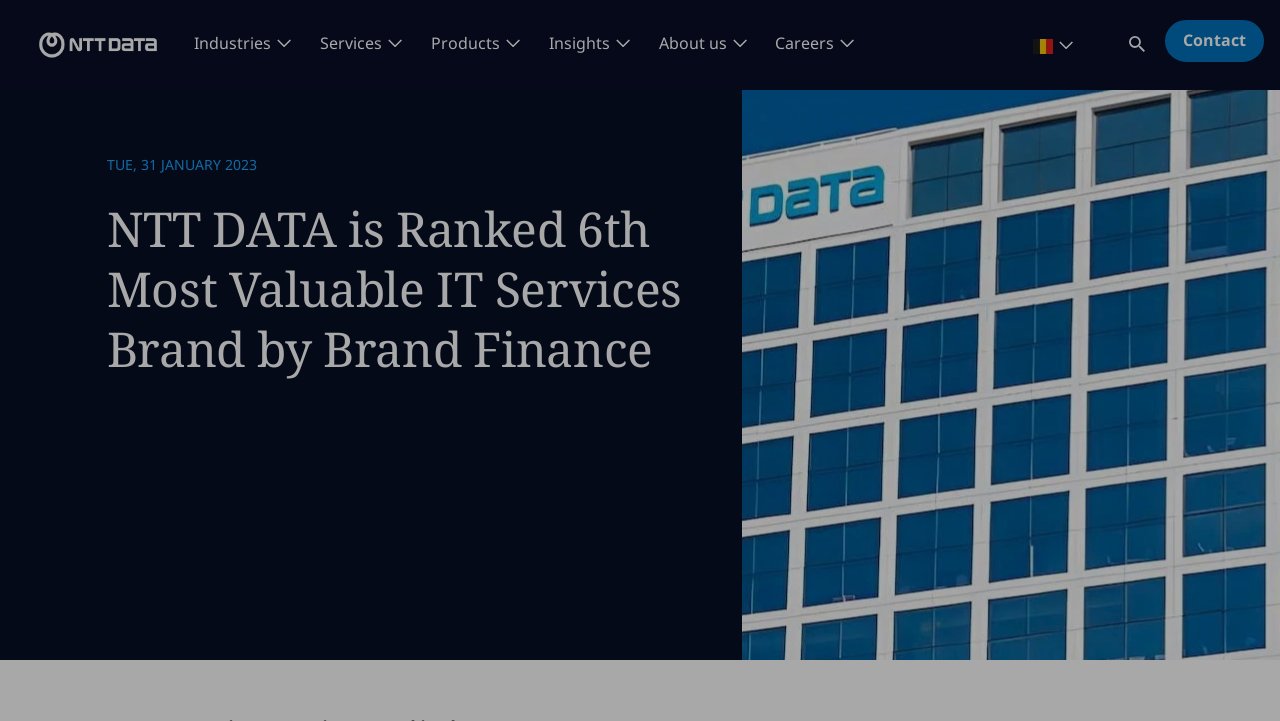Please determine the bounding box coordinates of the section I need to click to accomplish this instruction: "Go to the Contact page".

[0.91, 0.028, 0.988, 0.086]